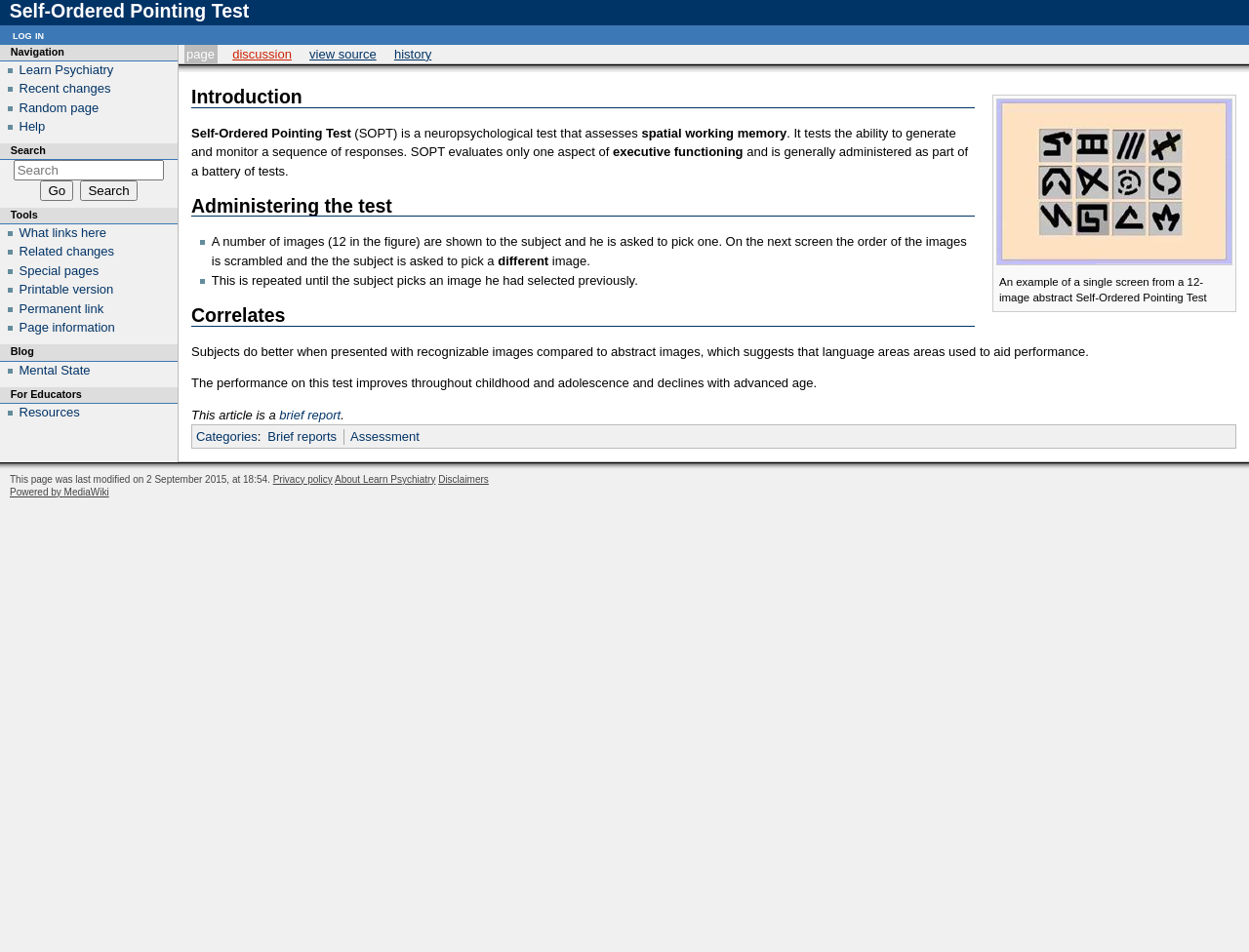How many images are shown to the subject in the test?
Please answer the question as detailed as possible.

I found the answer by reading the administering the test section of the webpage, which states that 'A number of images (12 in the figure) are shown to the subject and he is asked to pick one'.